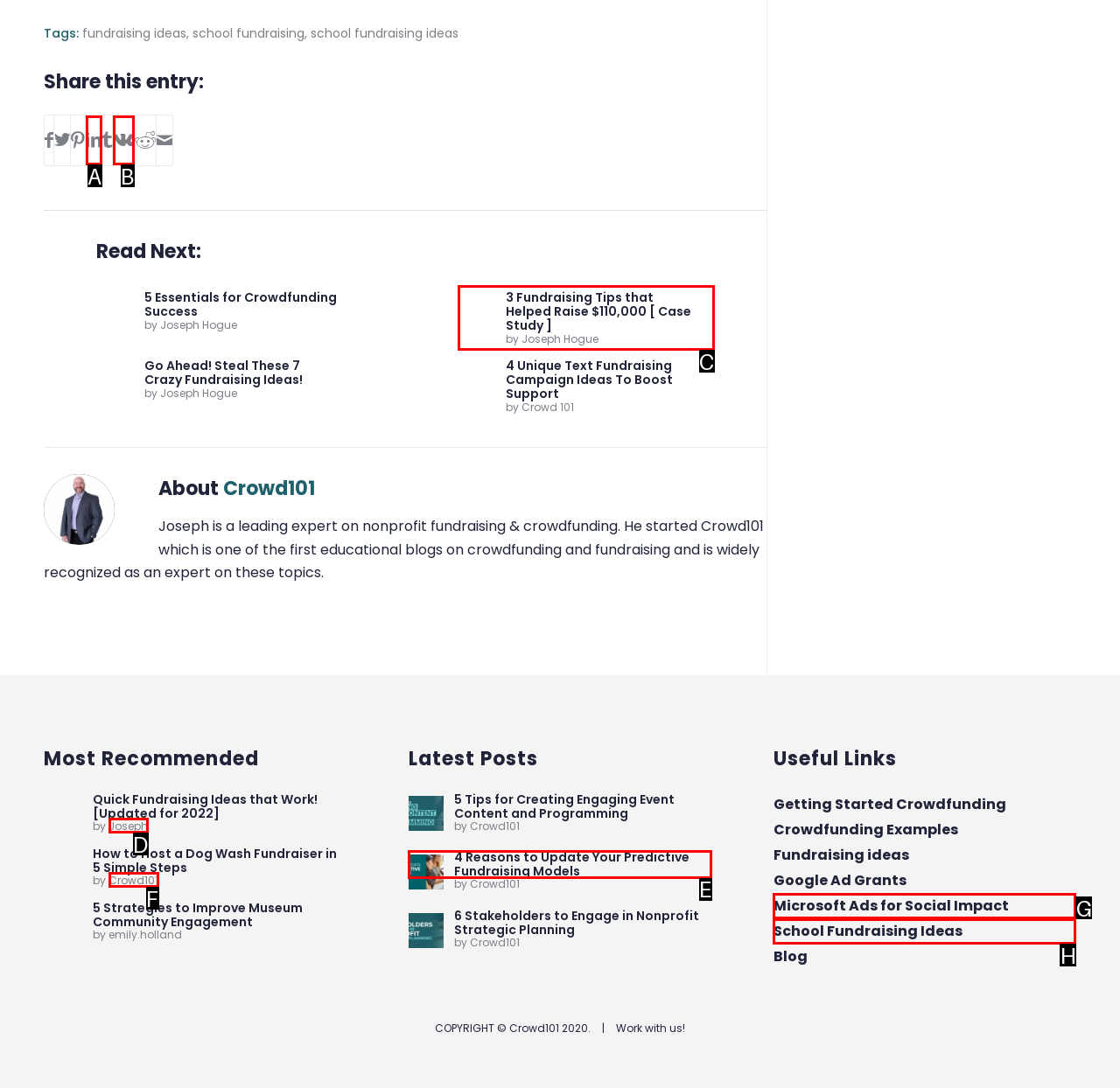Refer to the description: Microsoft Ads for Social Impact and choose the option that best fits. Provide the letter of that option directly from the options.

G